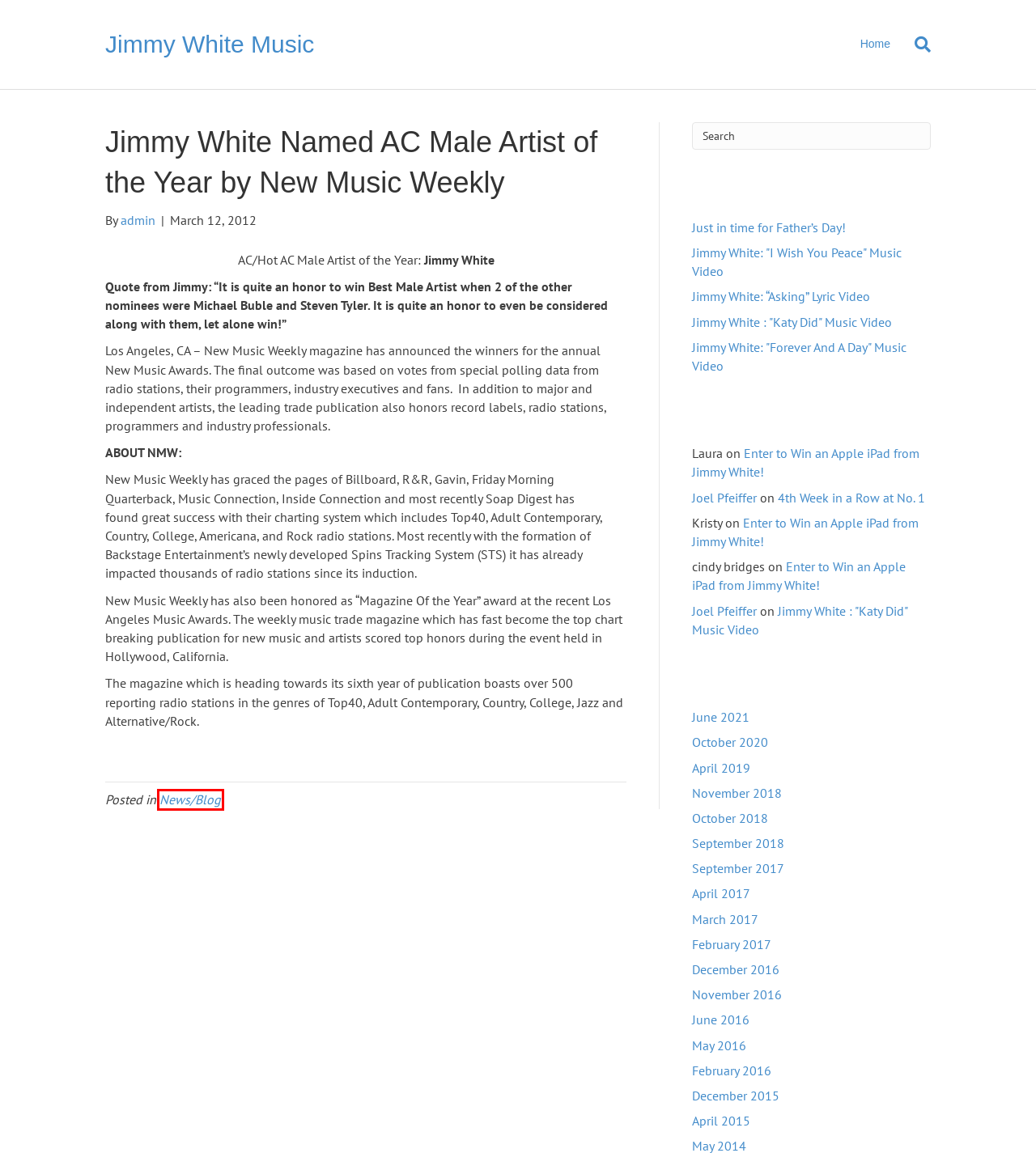Consider the screenshot of a webpage with a red bounding box and select the webpage description that best describes the new page that appears after clicking the element inside the red box. Here are the candidates:
A. April 2019 - Jimmy White Music
B. October 2020 - Jimmy White Music
C. December 2016 - Jimmy White Music
D. Home - Jimmy White Music
E. 4th Week in a Row at No. 1 - Jimmy White Music
F. News/Blog Archives - Jimmy White Music
G. November 2016 - Jimmy White Music
H. May 2016 - Jimmy White Music

F